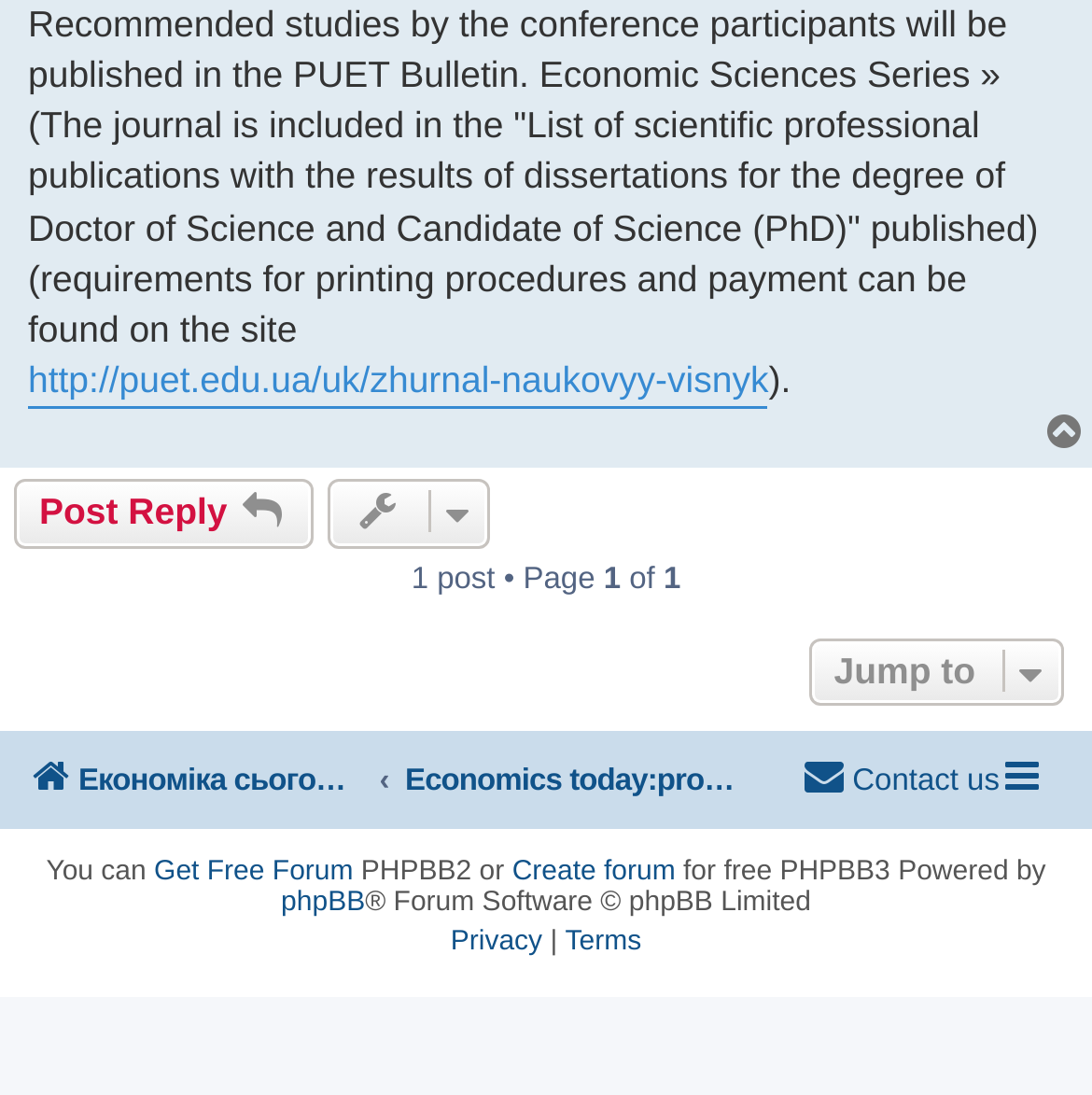Given the element description phpBB, predict the bounding box coordinates for the UI element in the webpage screenshot. The format should be (top-left x, top-left y, bottom-right x, bottom-right y), and the values should be between 0 and 1.

[0.257, 0.872, 0.334, 0.9]